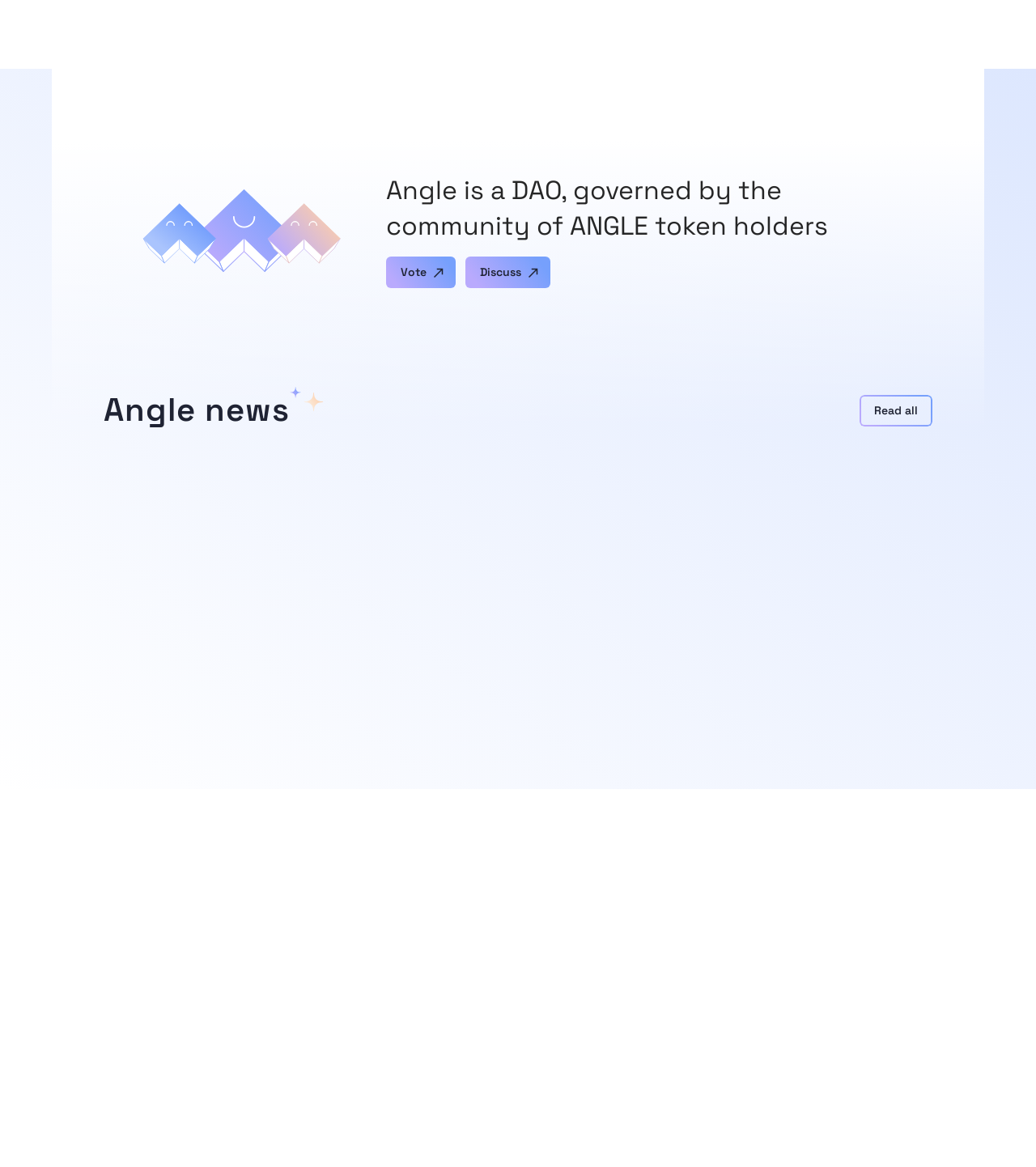Kindly determine the bounding box coordinates for the area that needs to be clicked to execute this instruction: "Click the 'Vote' button".

[0.373, 0.22, 0.44, 0.247]